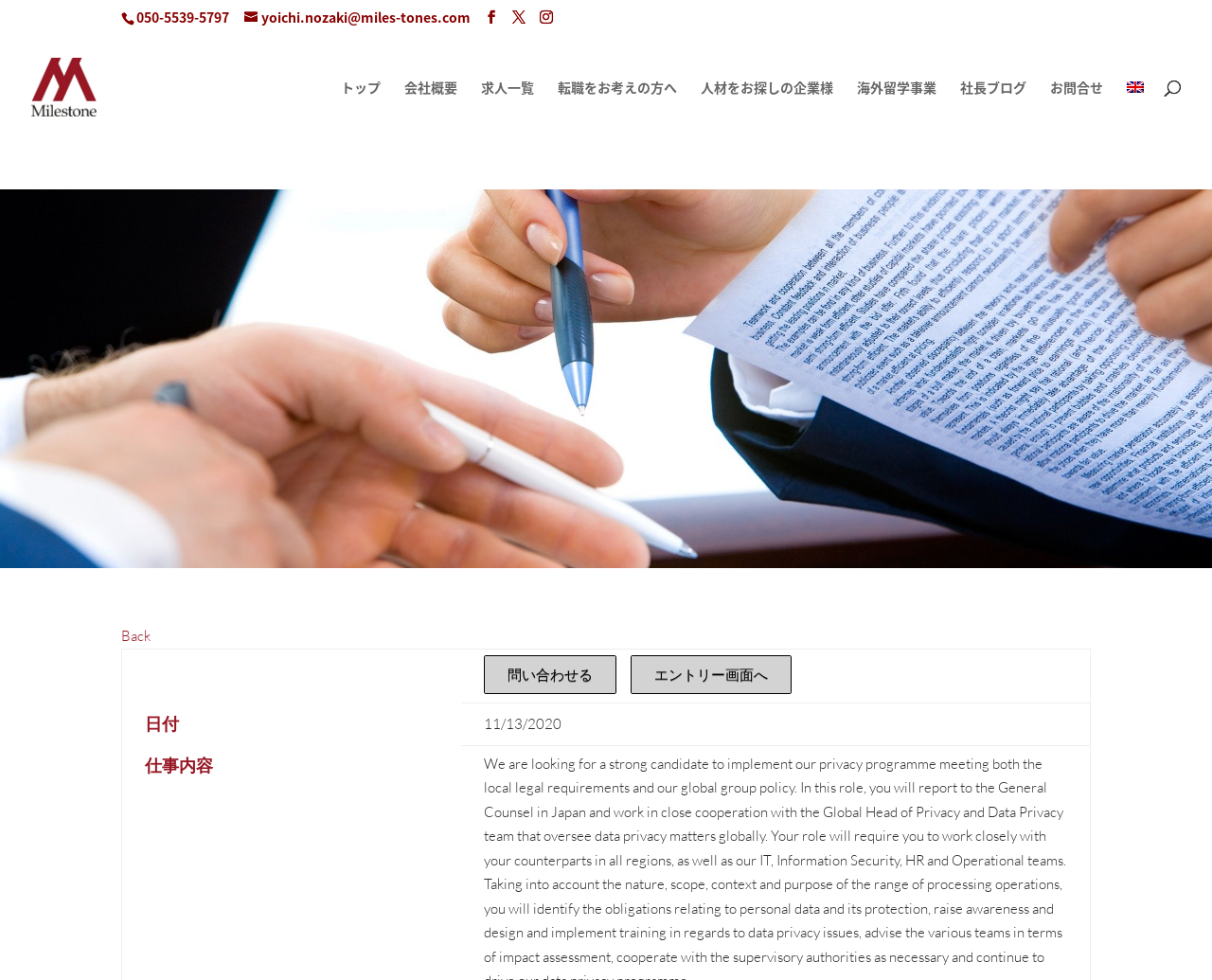Pinpoint the bounding box coordinates of the clickable element to carry out the following instruction: "Call the phone number."

[0.112, 0.007, 0.189, 0.027]